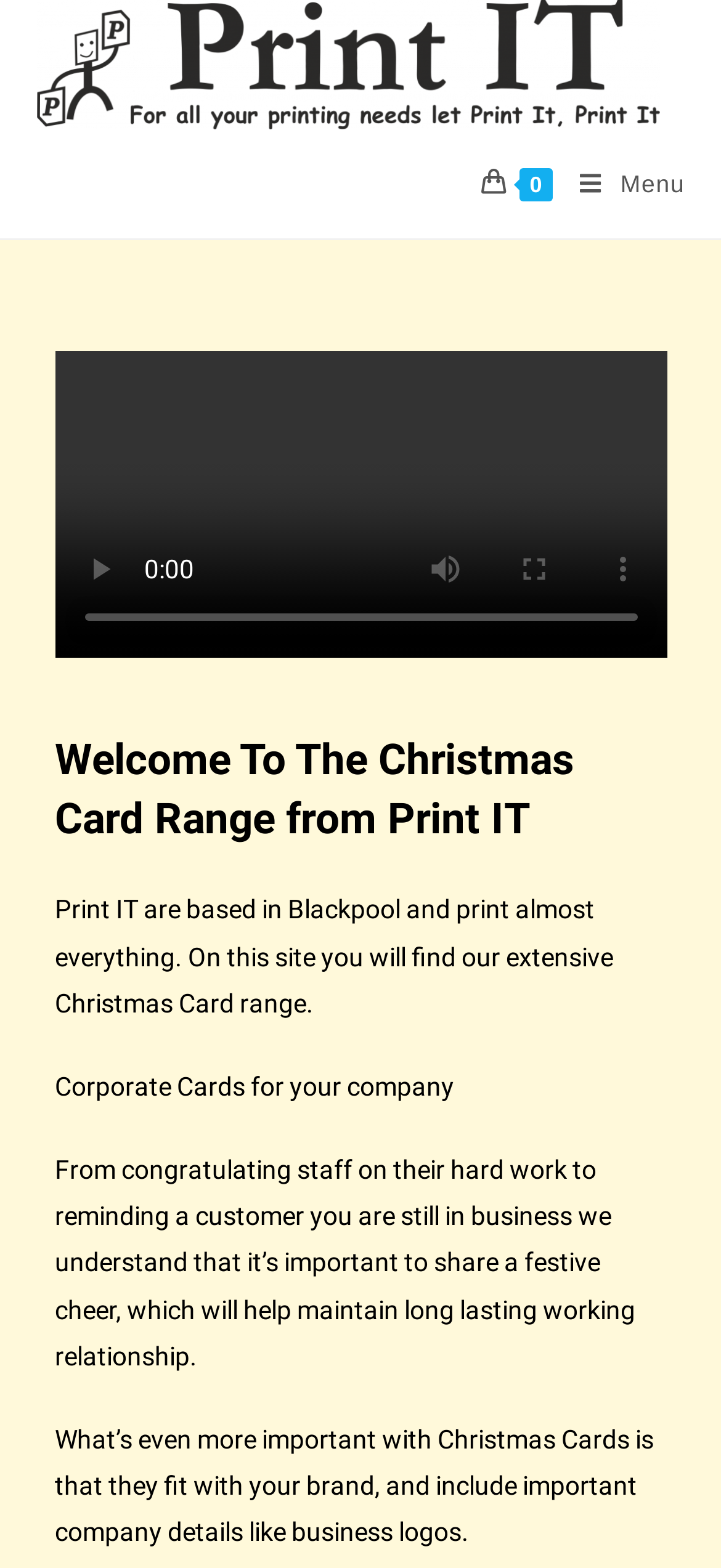Based on the image, give a detailed response to the question: What type of cards are available on the website?

The webpage mentions Corporate Cards as one of the types of cards available, as stated in the static text 'Corporate Cards for your company'.